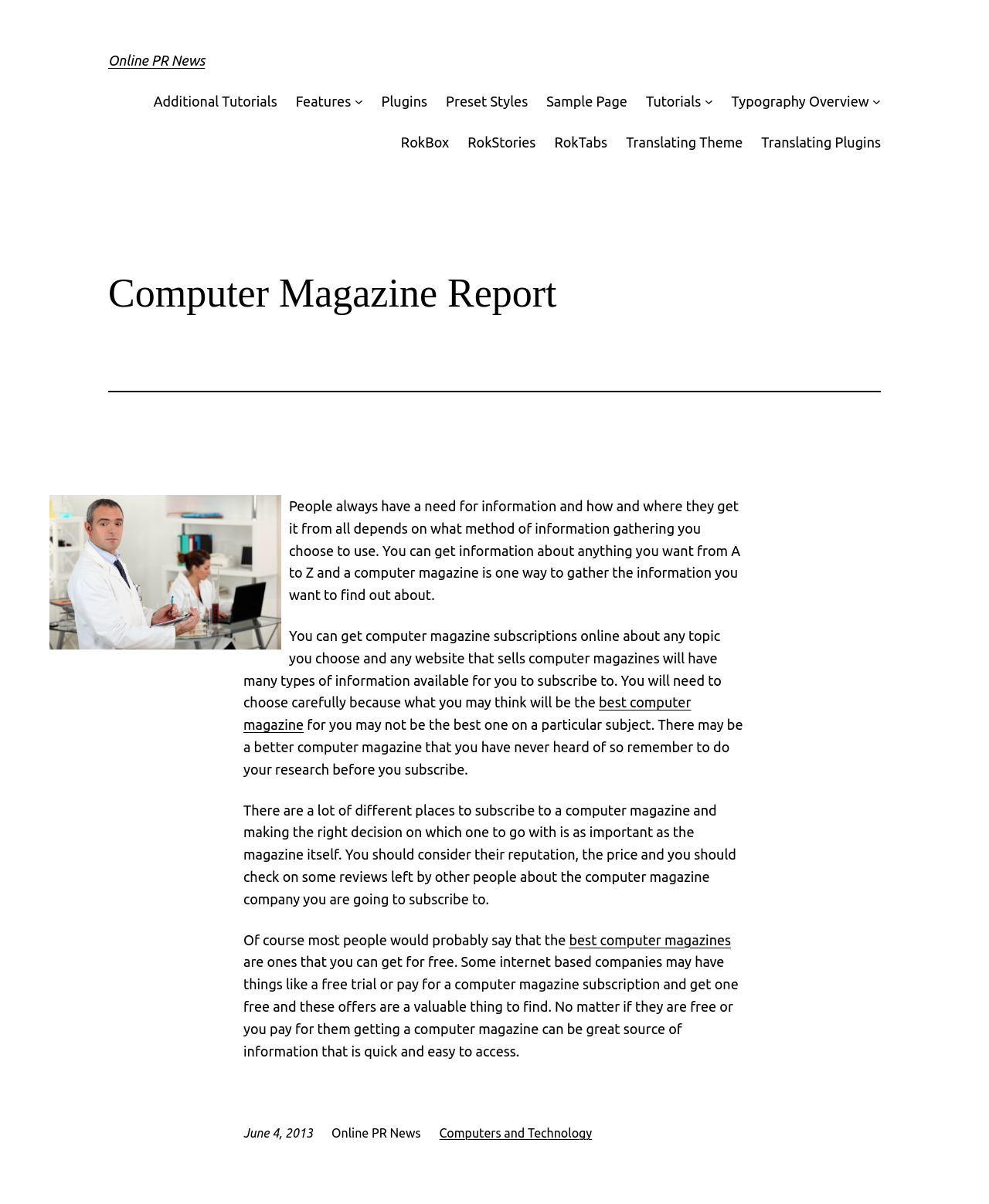Answer this question in one word or a short phrase: What is the purpose of a computer magazine?

Source of information